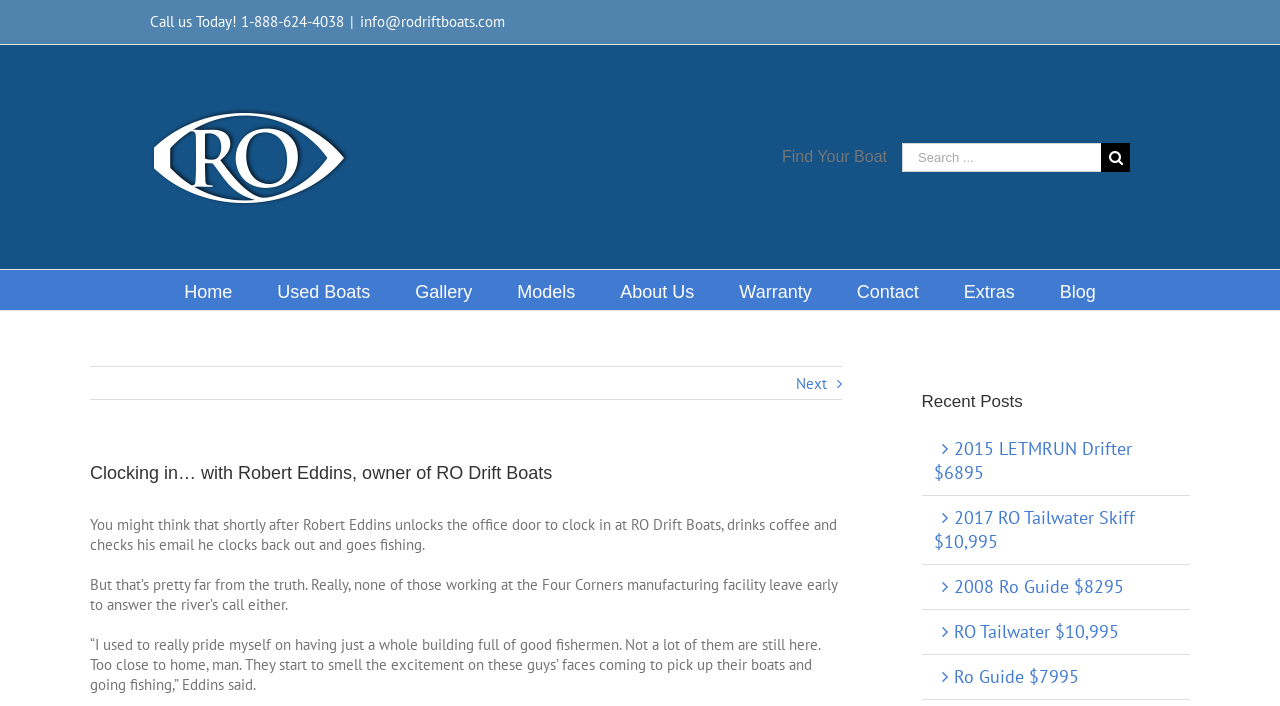Use a single word or phrase to answer the question: What is the purpose of the search bar?

To search for boats